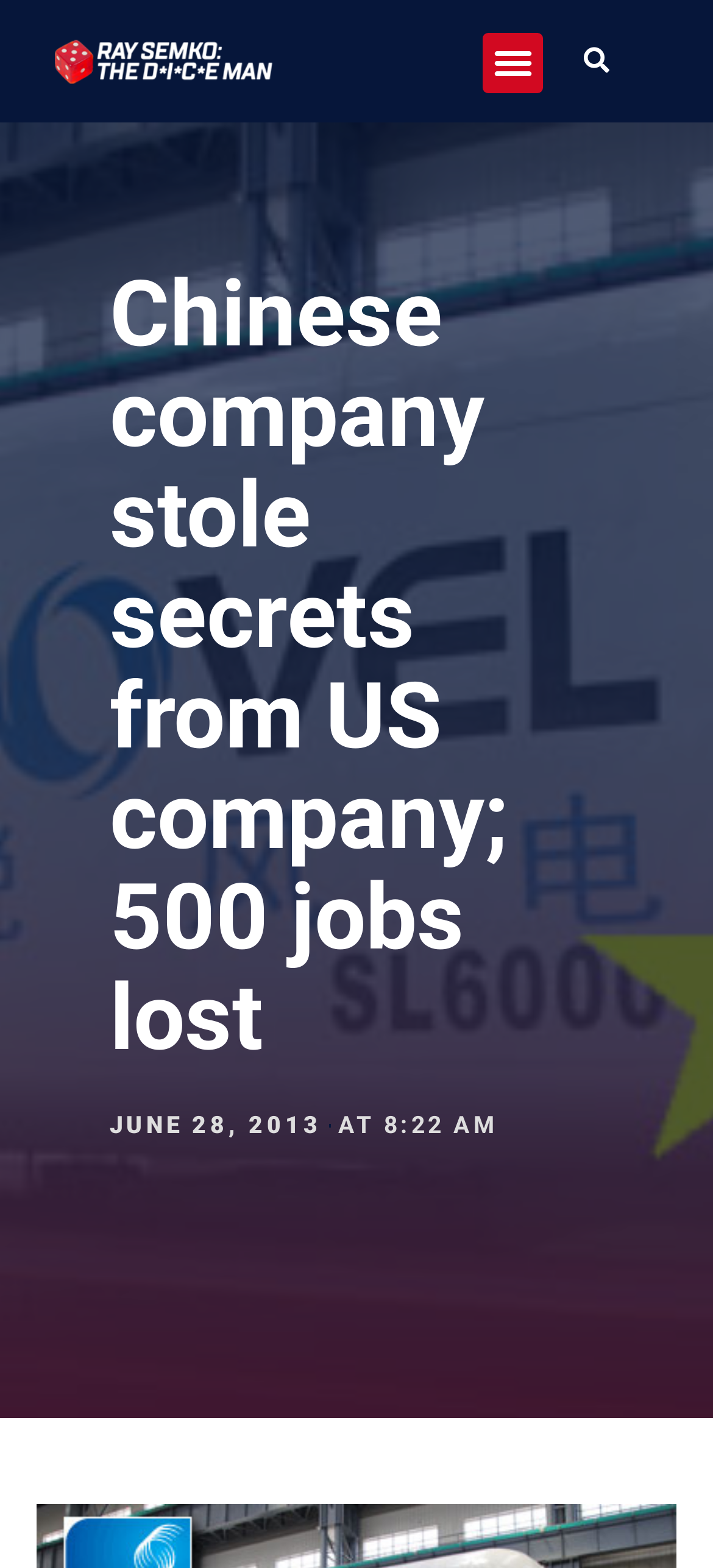Please provide a short answer using a single word or phrase for the question:
Is the menu toggle button expanded?

No